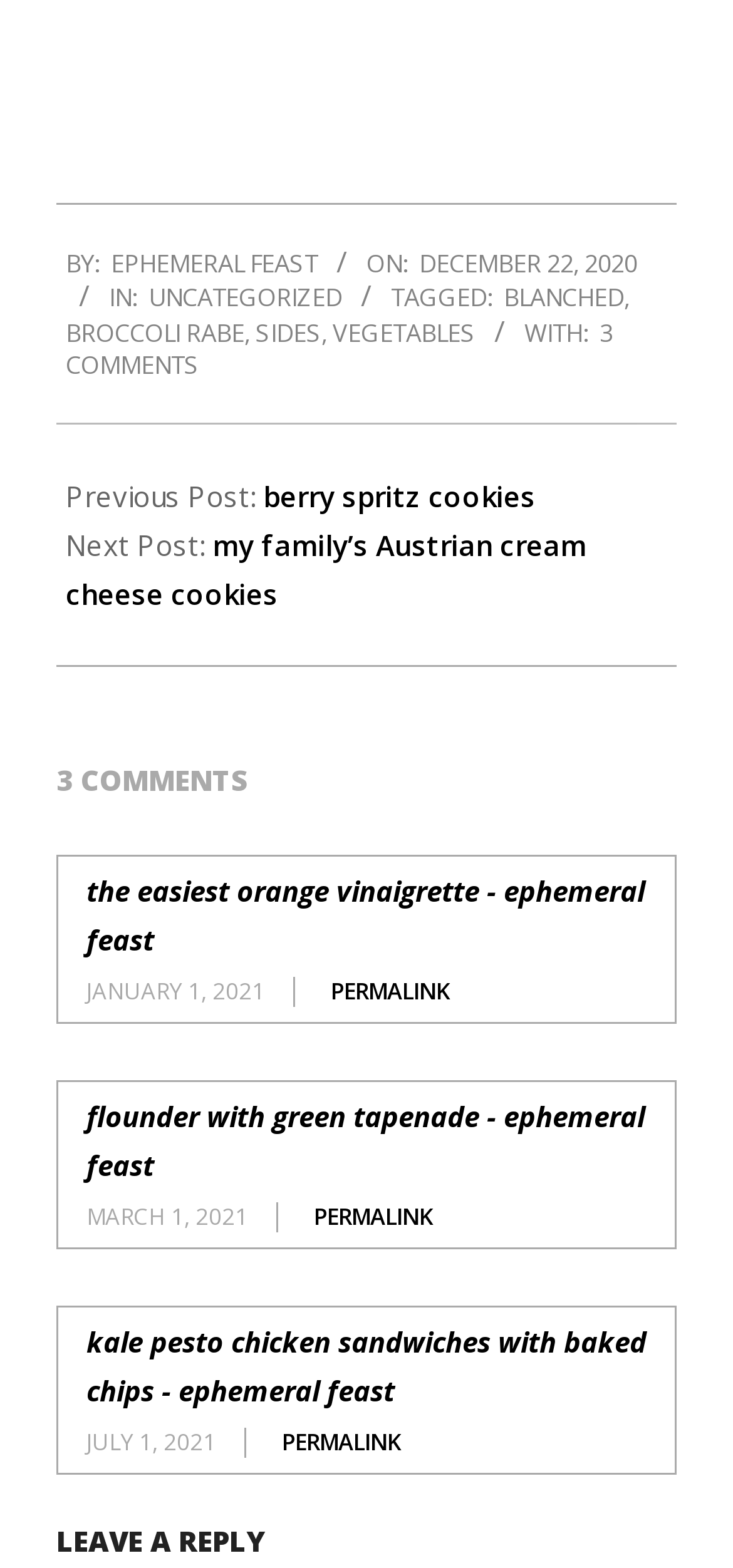Please identify the bounding box coordinates of the region to click in order to complete the task: "Check the '3 COMMENTS' link". The coordinates must be four float numbers between 0 and 1, specified as [left, top, right, bottom].

[0.09, 0.201, 0.836, 0.243]